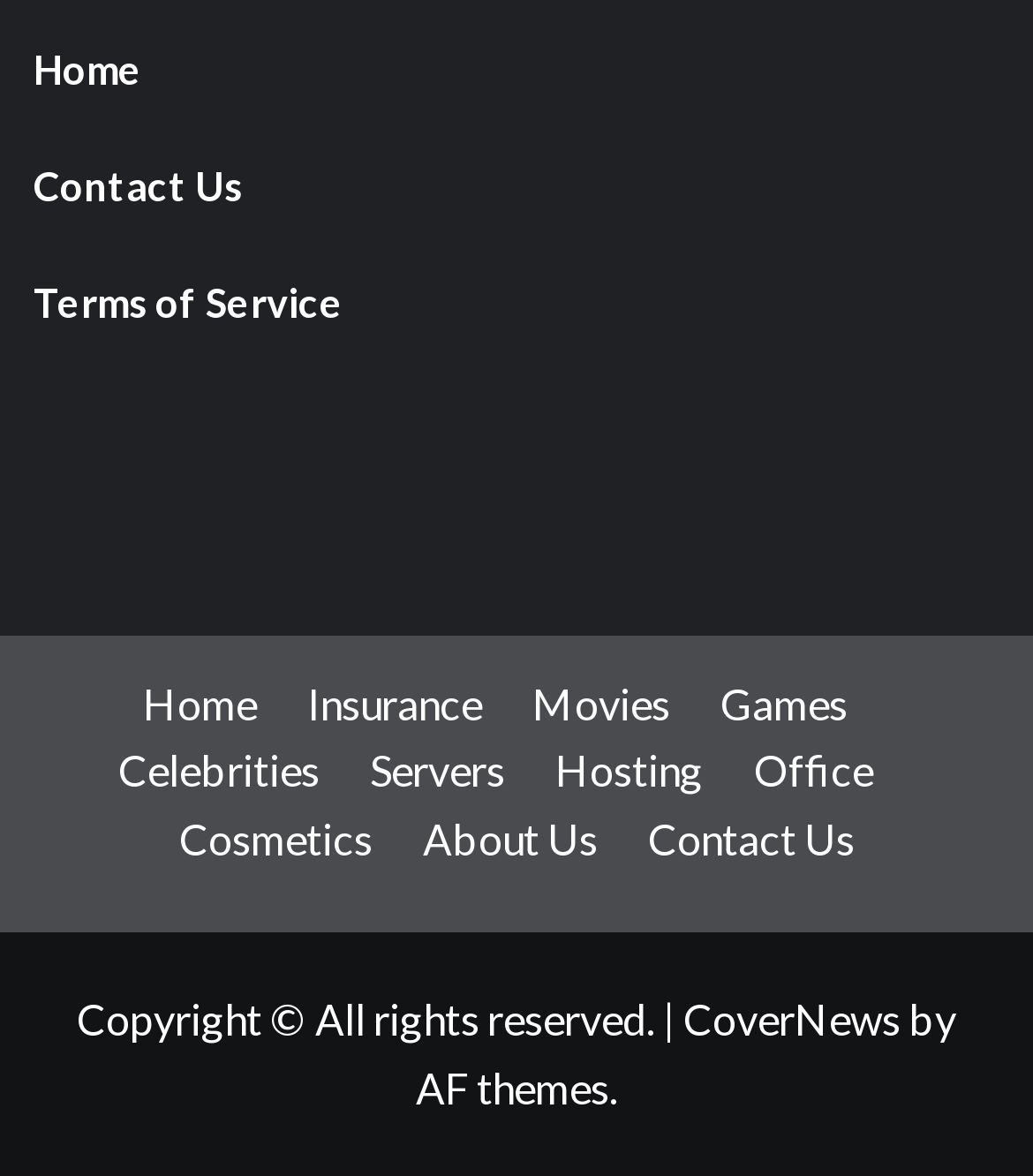Determine the bounding box coordinates of the clickable element to complete this instruction: "Explore the category of Fertility". Provide the coordinates in the format of four float numbers between 0 and 1, [left, top, right, bottom].

None